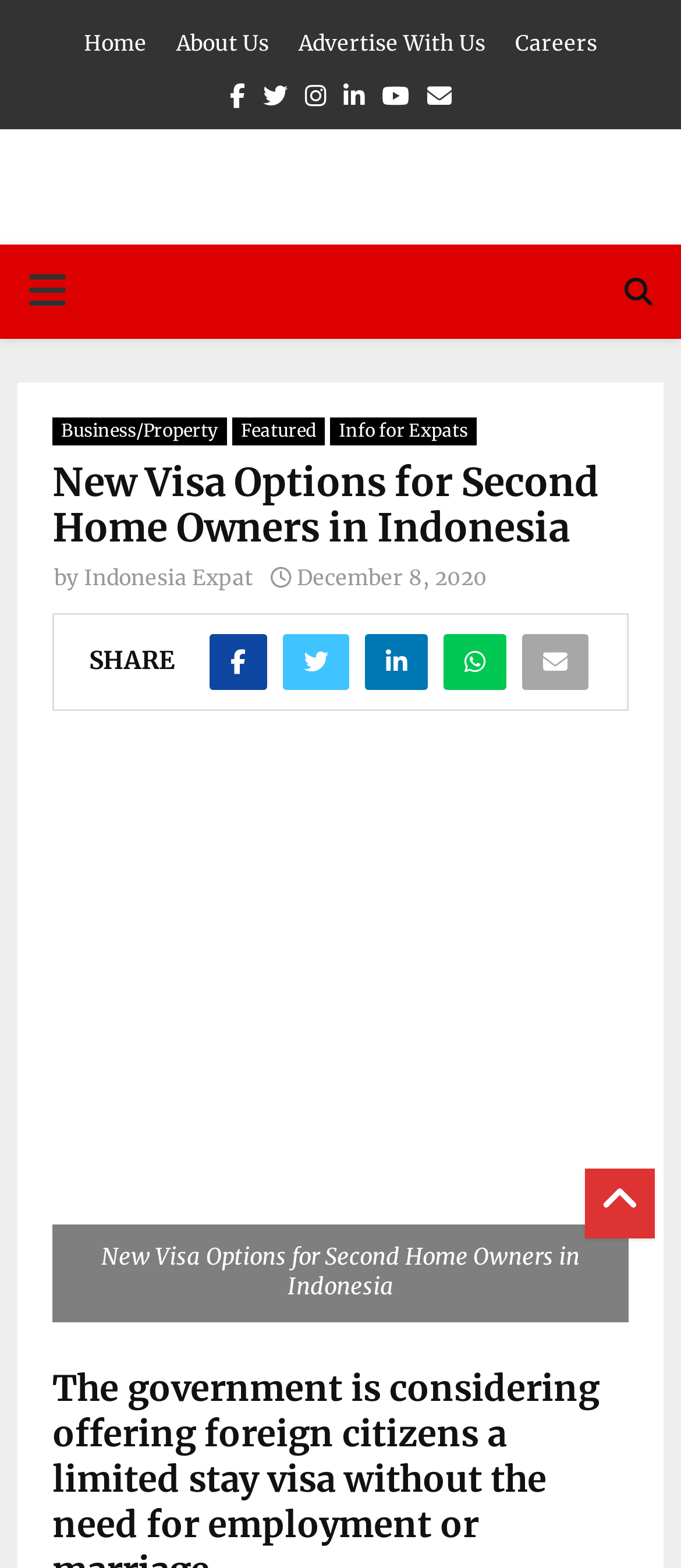Identify the bounding box coordinates of the specific part of the webpage to click to complete this instruction: "View the post dated 2023-07-16".

None